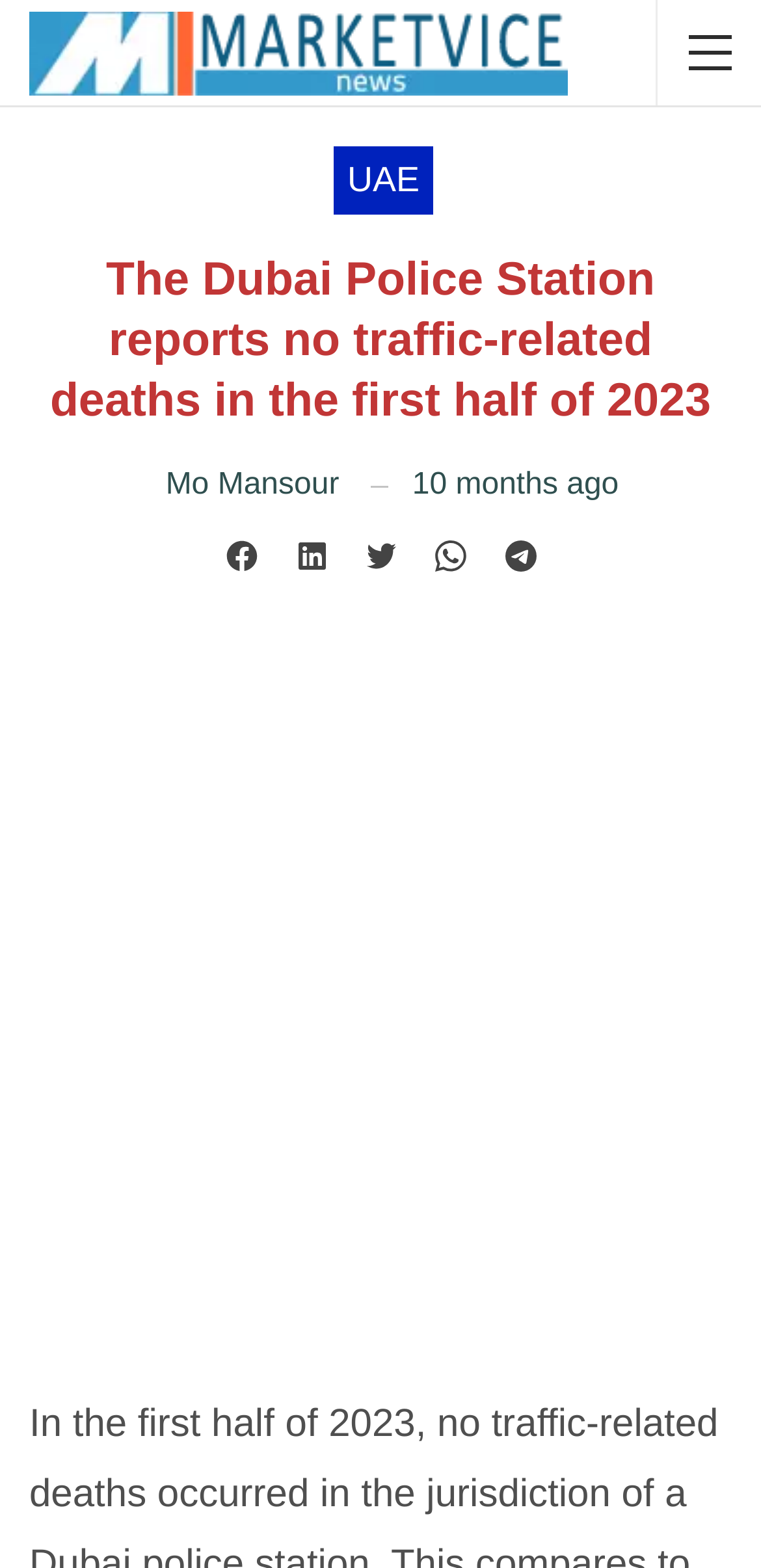Find and extract the text of the primary heading on the webpage.

The Dubai Police Station reports no traffic-related deaths in the first half of 2023